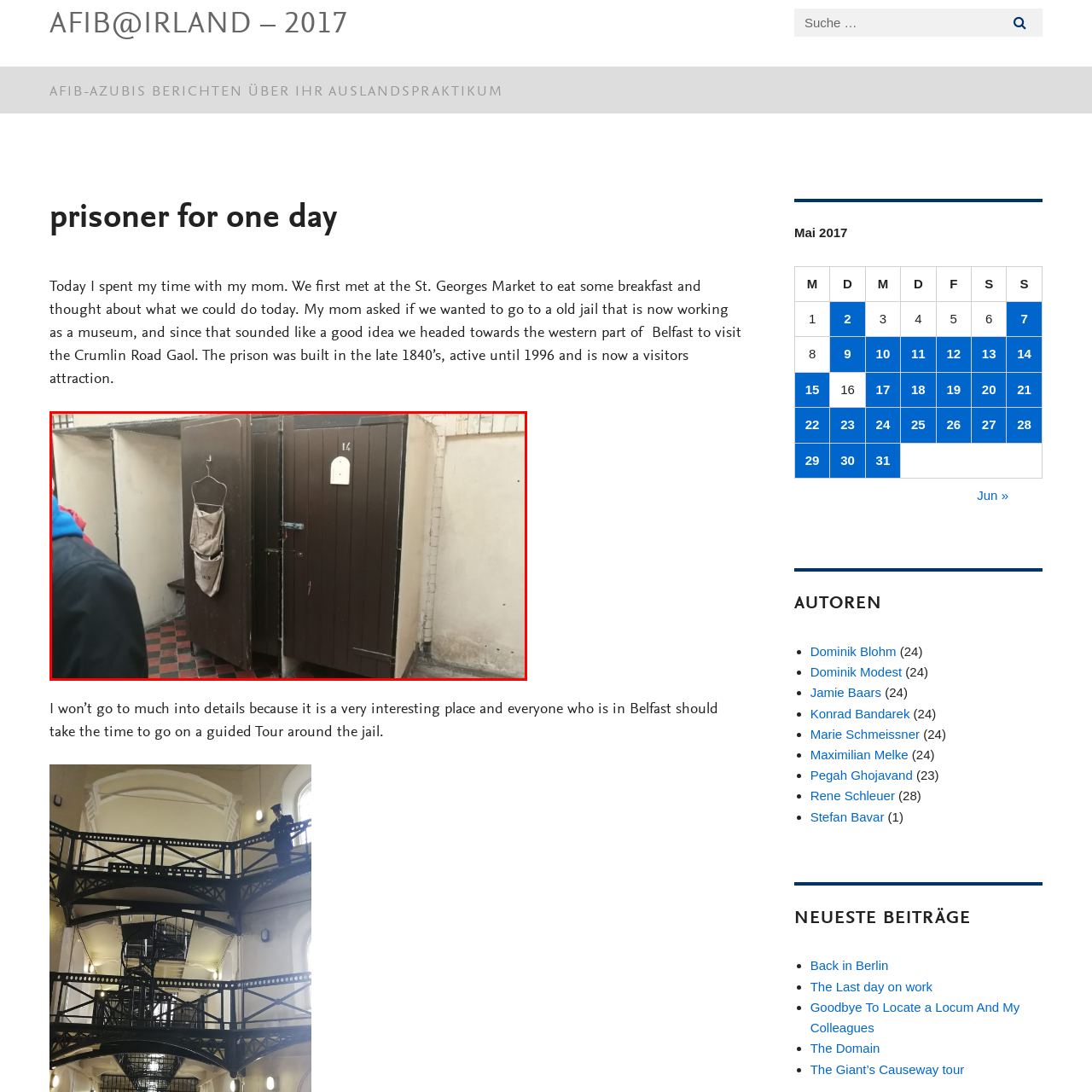What is hanging on the hook next to the door?
Examine the area marked by the red bounding box and respond with a one-word or short phrase answer.

A gray apron